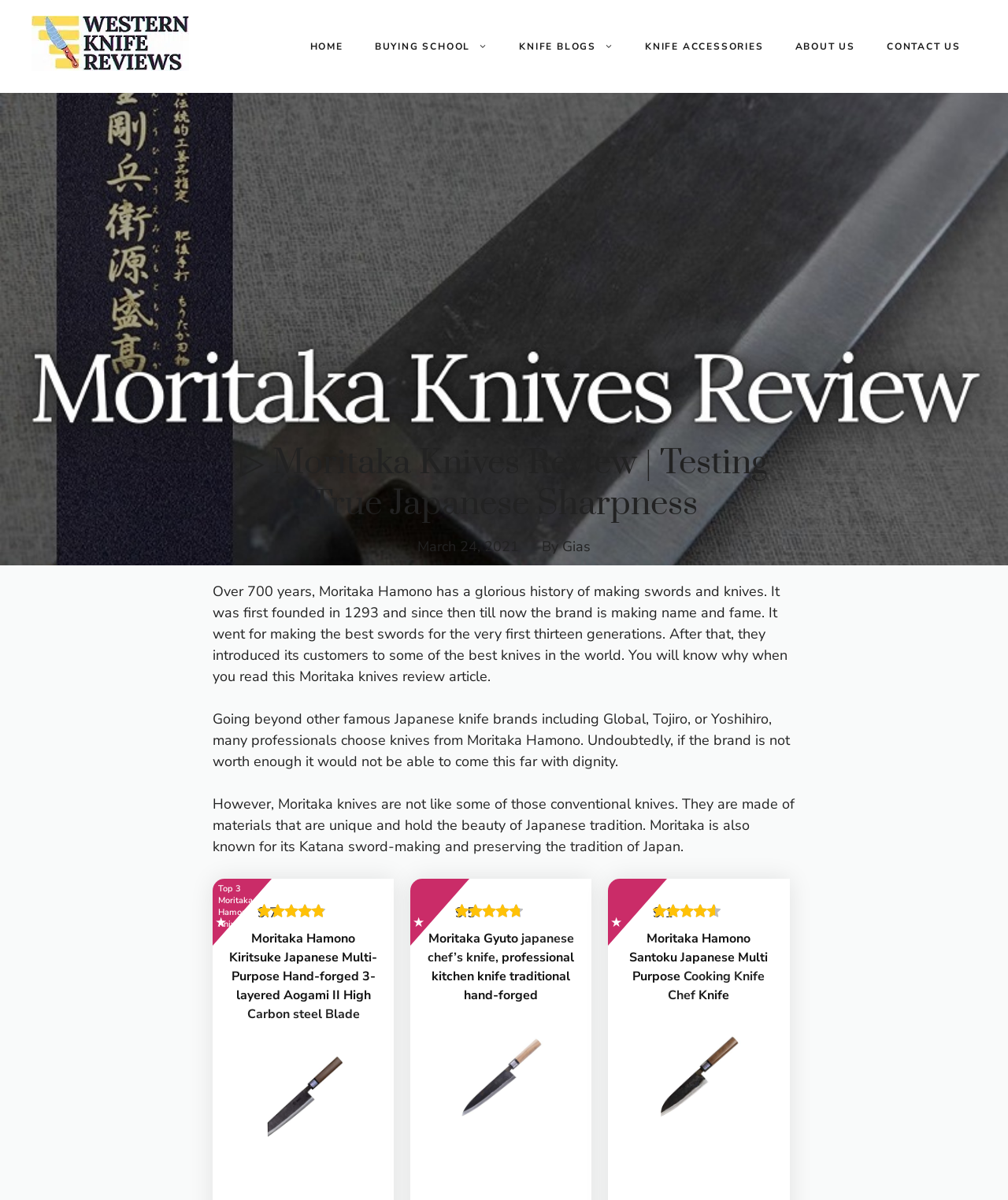Determine the coordinates of the bounding box for the clickable area needed to execute this instruction: "Click on Western Knife Reviews".

[0.031, 0.03, 0.188, 0.046]